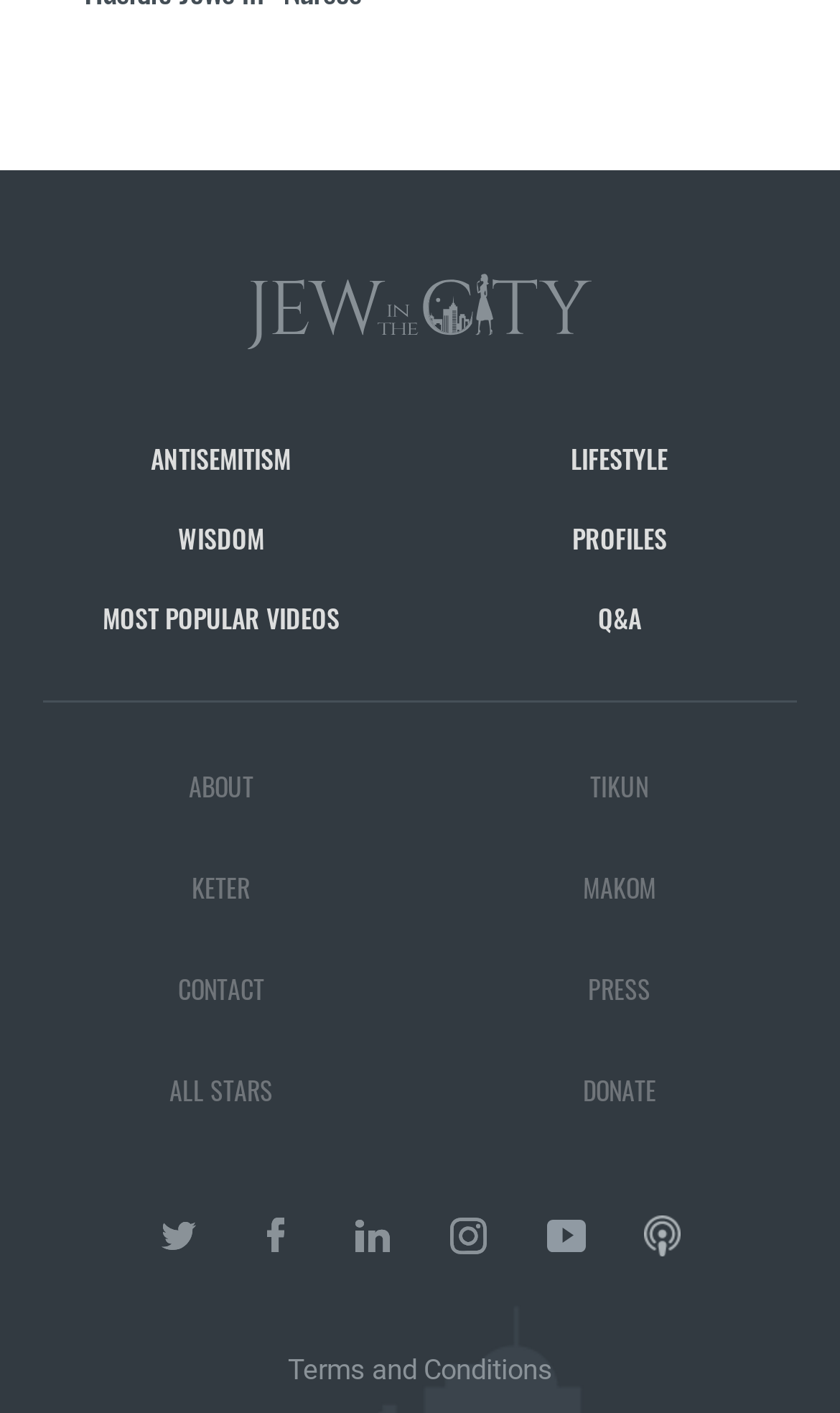Based on the element description Profiles, identify the bounding box of the UI element in the given webpage screenshot. The coordinates should be in the format (top-left x, top-left y, bottom-right x, bottom-right y) and must be between 0 and 1.

[0.681, 0.368, 0.794, 0.394]